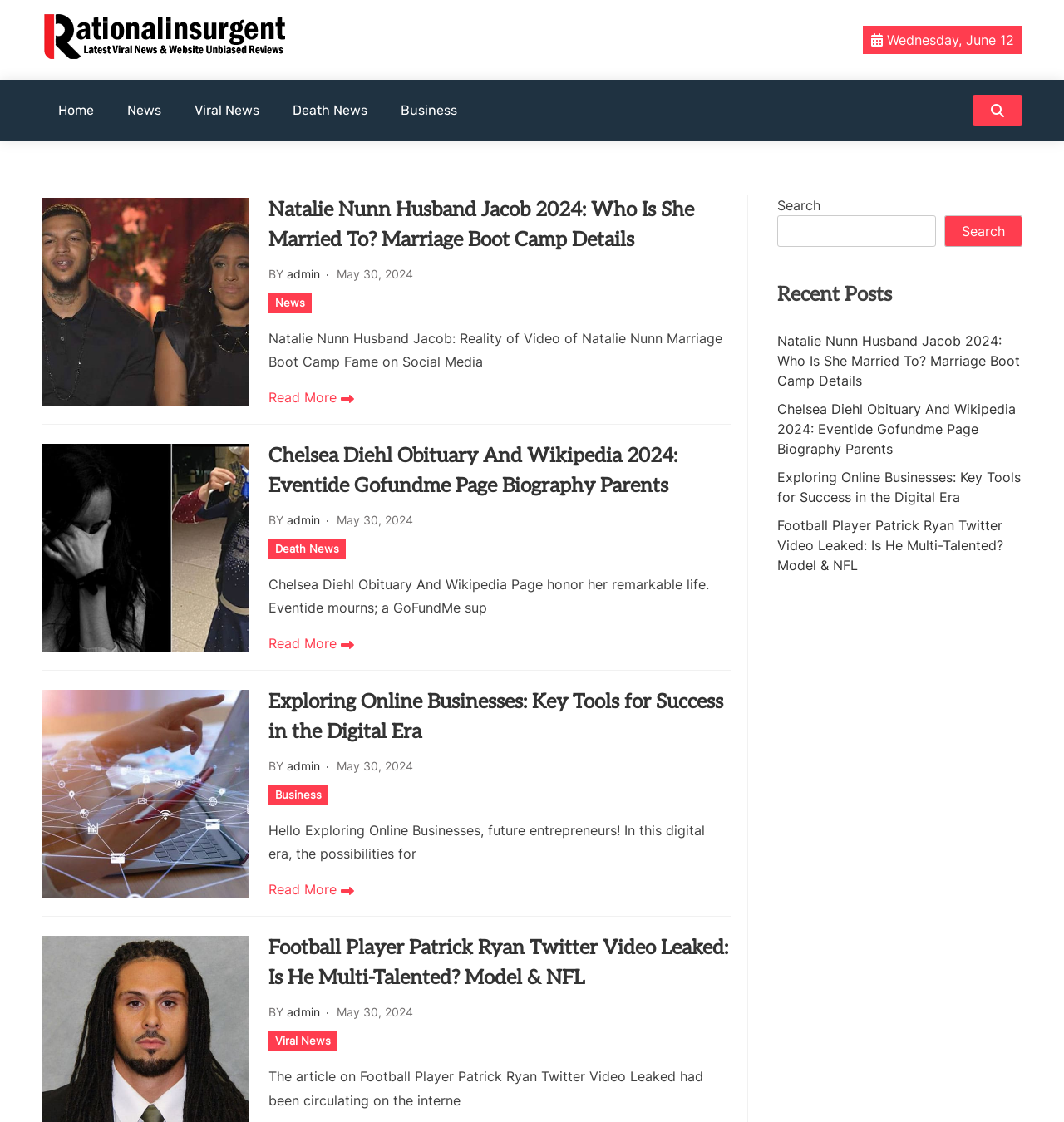Identify the bounding box for the element characterized by the following description: "Annalee Newitz".

None